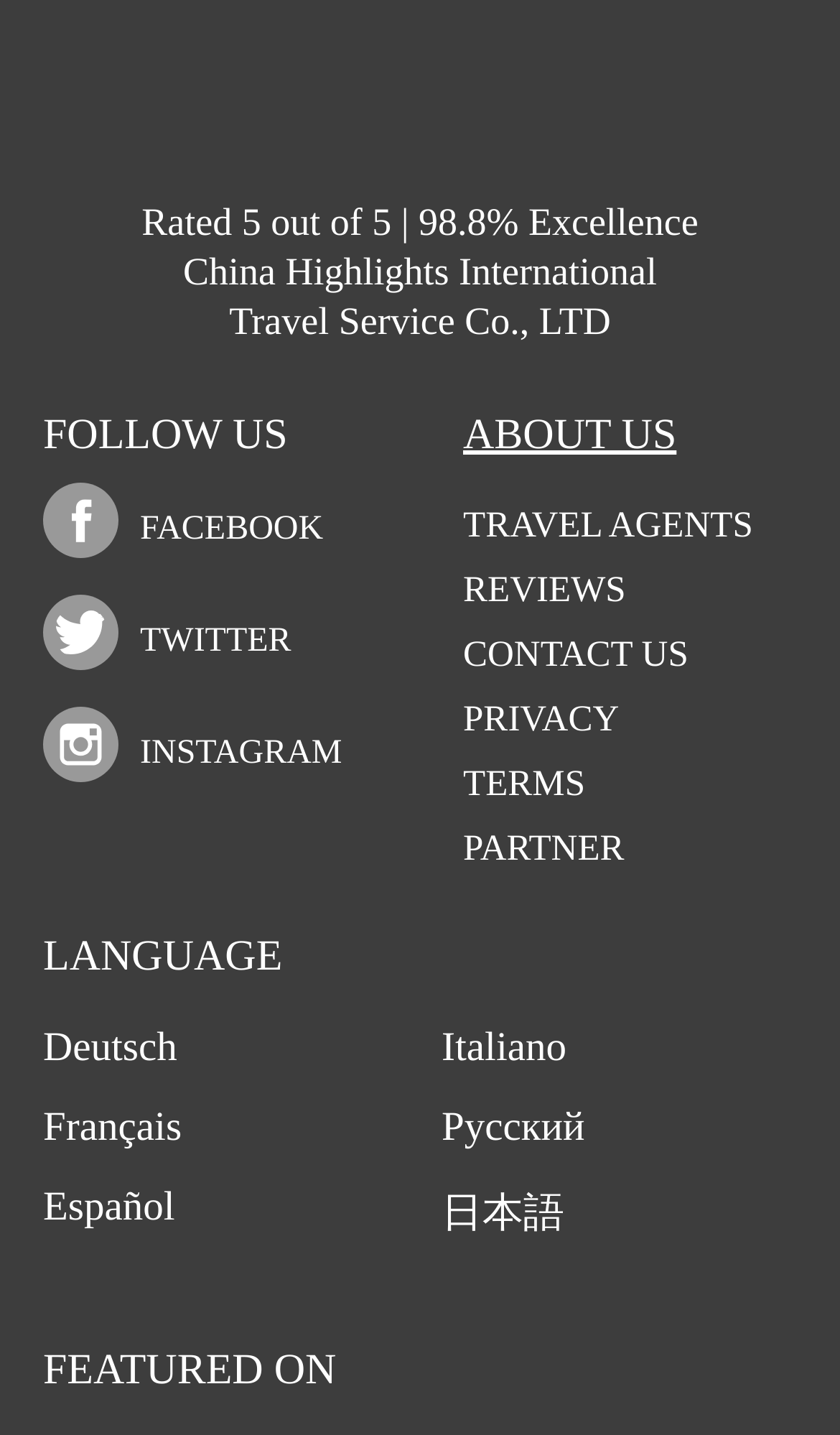Determine the bounding box coordinates of the clickable element to complete this instruction: "View the episode guide". Provide the coordinates in the format of four float numbers between 0 and 1, [left, top, right, bottom].

None